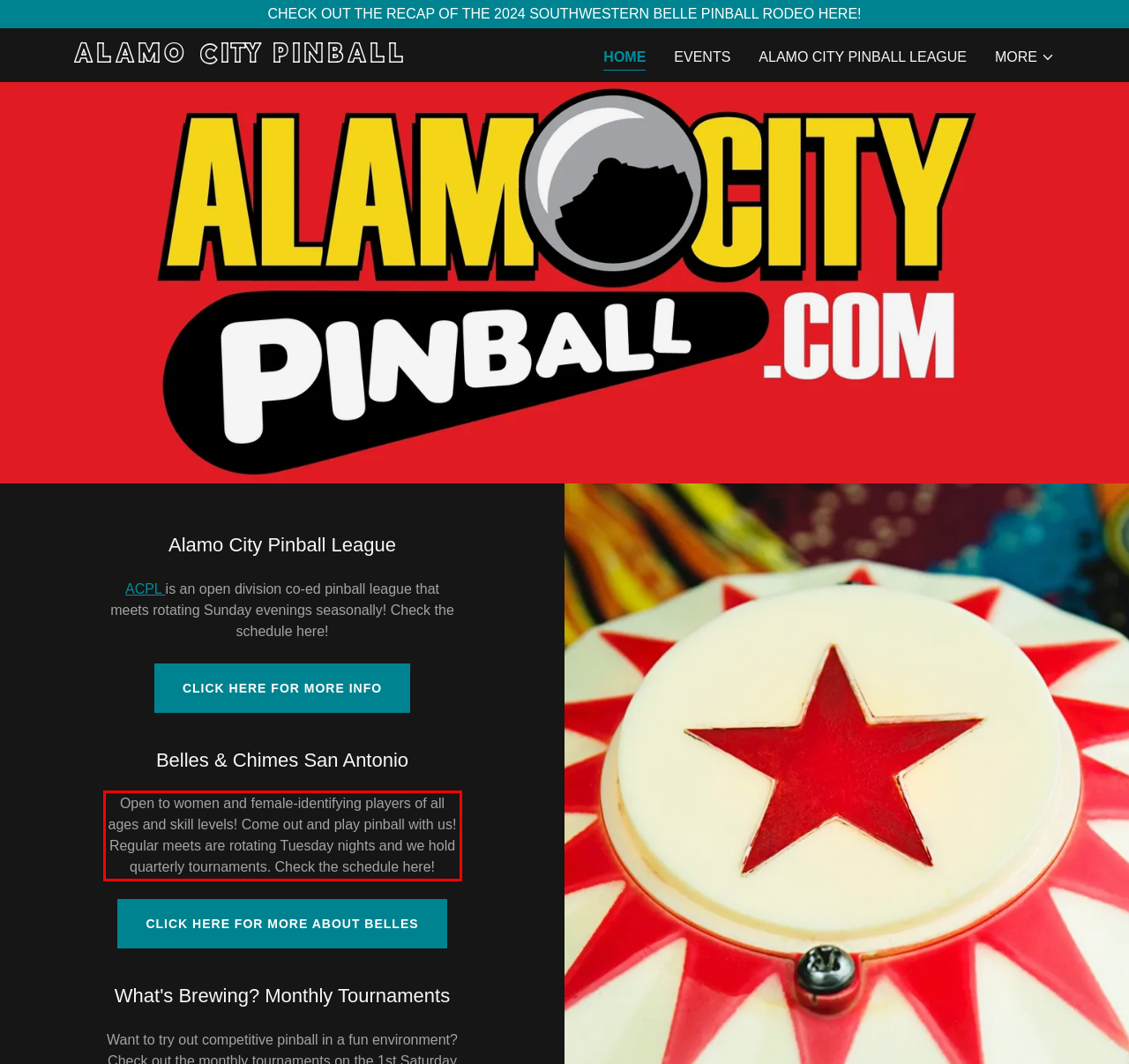Please analyze the provided webpage screenshot and perform OCR to extract the text content from the red rectangle bounding box.

Open to women and female-identifying players of all ages and skill levels! Come out and play pinball with us! Regular meets are rotating Tuesday nights and we hold quarterly tournaments. Check the schedule here!